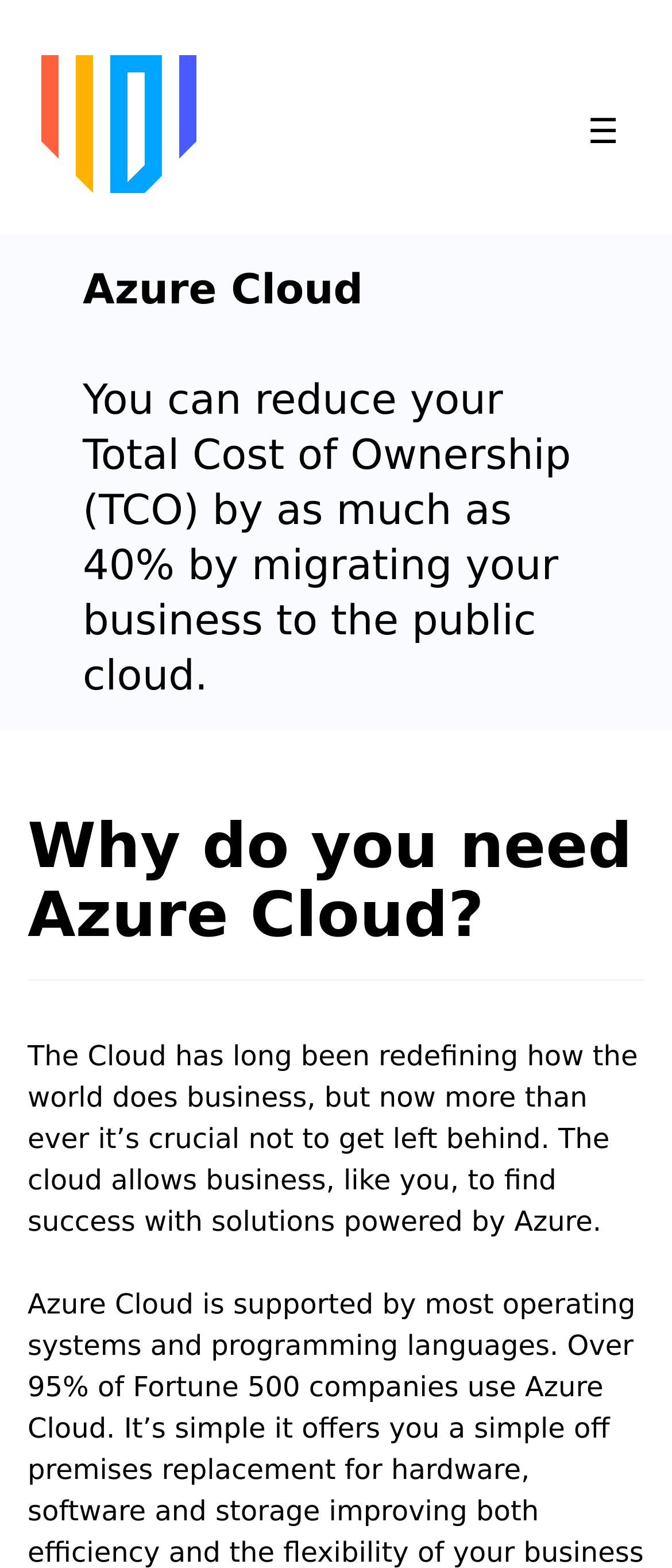What is the purpose of the cloud for businesses?
Please provide a comprehensive answer based on the information in the image.

The webpage states that the cloud allows businesses to find success with solutions powered by Azure. This information is provided in the StaticText element with the text 'The Cloud has long been redefining how the world does business, but now more than ever it’s crucial not to get left behind. The cloud allows business, like you, to find success with solutions powered by Azure.'